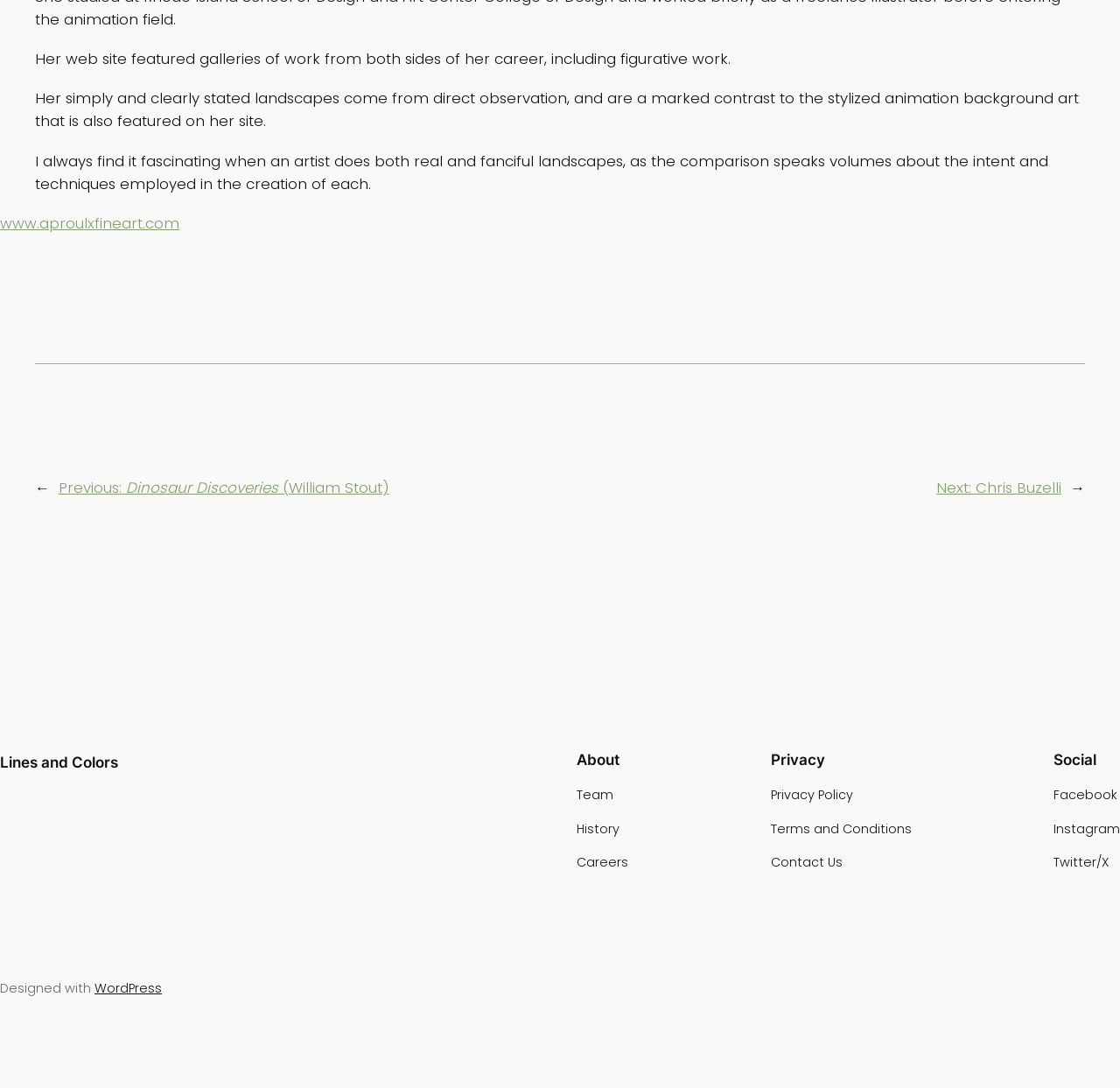Determine the bounding box coordinates for the area that should be clicked to carry out the following instruction: "Go back to top".

None